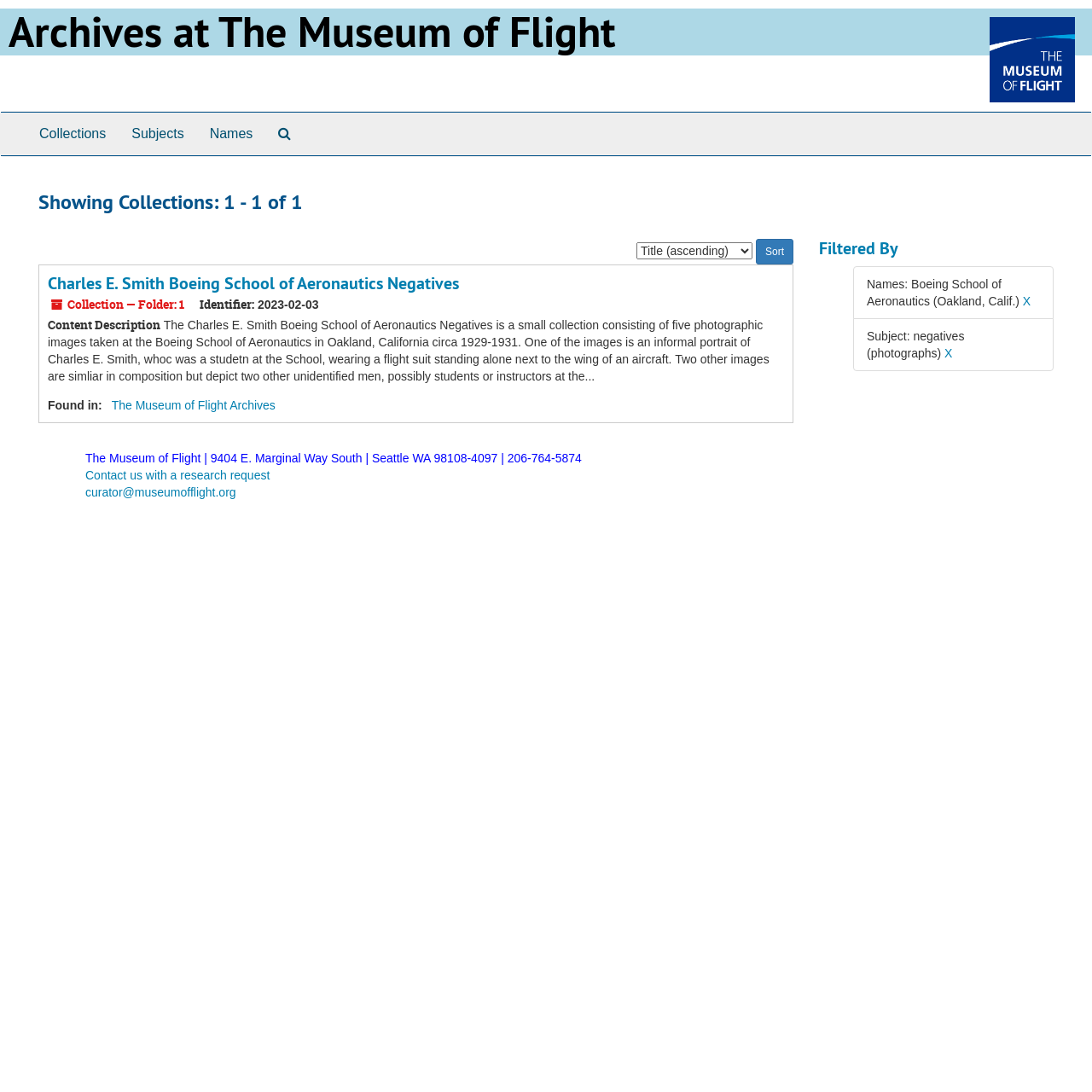Provide a brief response to the question below using a single word or phrase: 
How many images are in the collection?

five